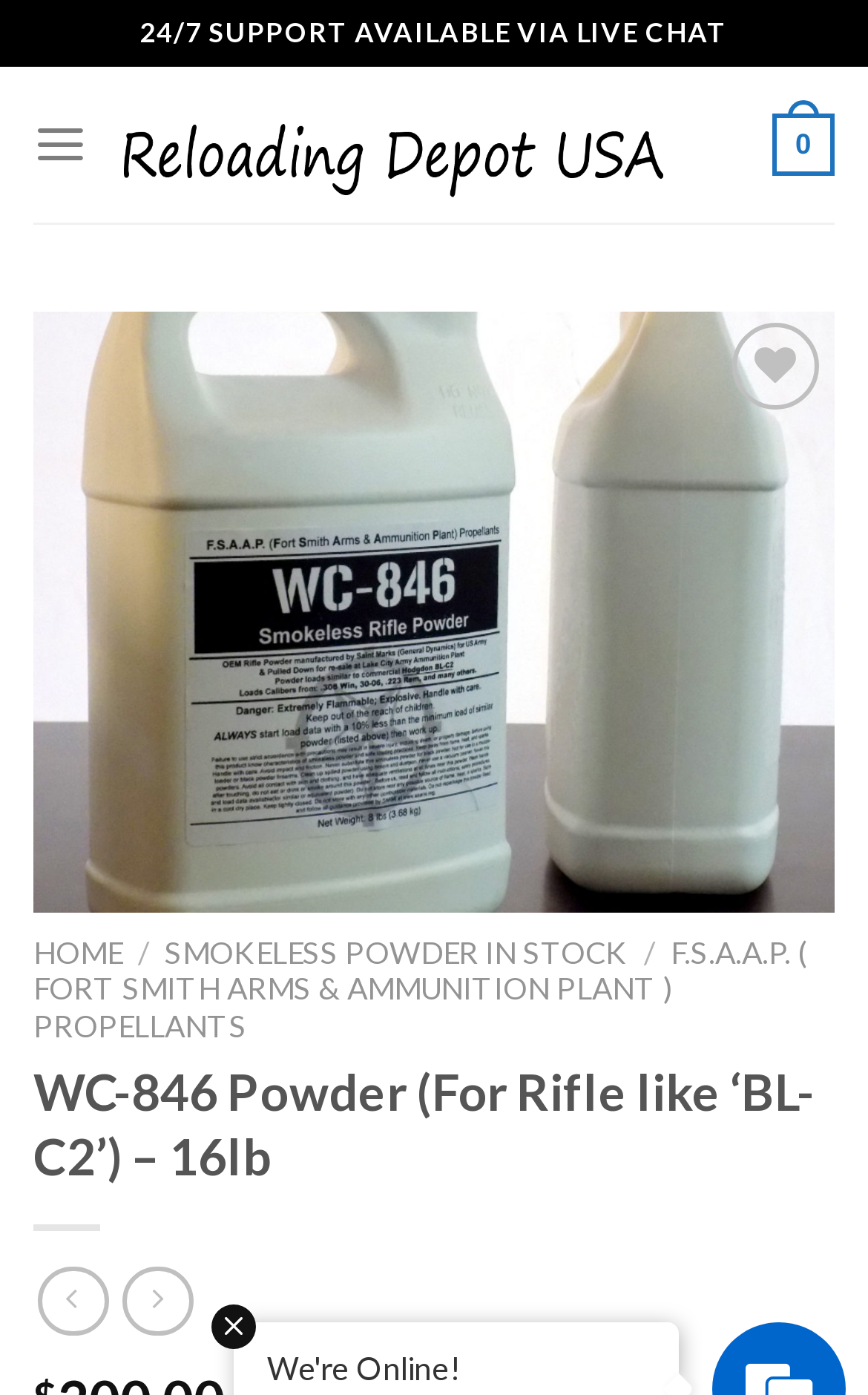Kindly determine the bounding box coordinates for the clickable area to achieve the given instruction: "Click on Vacuum cleaners".

None